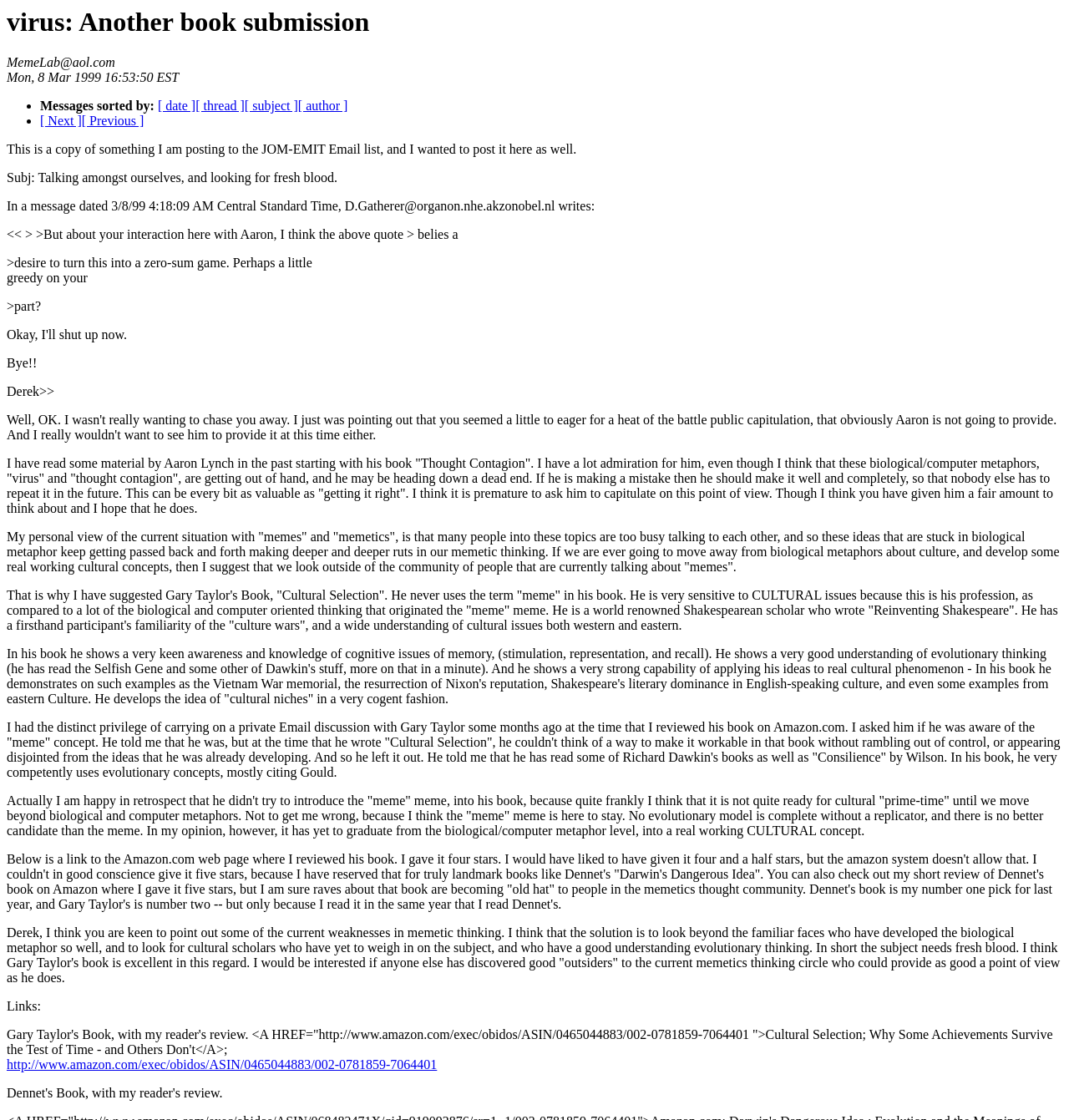What is the date of the message?
Refer to the image and respond with a one-word or short-phrase answer.

Mon, 8 Mar 1999 16:53:50 EST